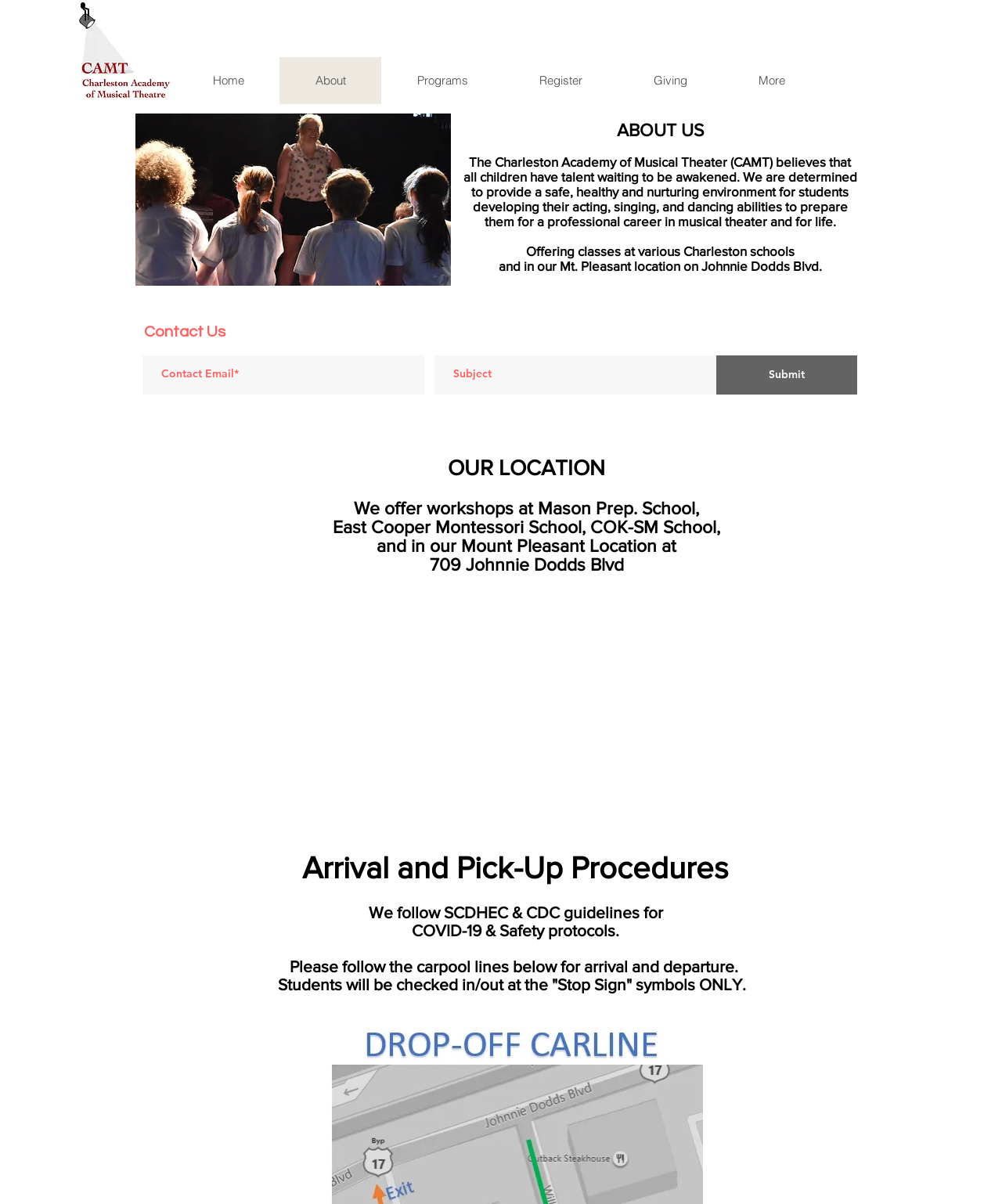Generate a detailed explanation of the webpage's features and information.

The webpage is about the Charleston Academy of Musical Theater (CAMT), showcasing its mission, staff, and contact information. At the top left corner, there is a logo image of CAMT. Below the logo, a navigation menu is situated, containing links to different sections of the website, including Home, About, Programs, Register, Giving, and More.

The main content of the page is divided into three sections. The first section, located at the top, displays the academy's mission statement, which emphasizes providing a safe and nurturing environment for students to develop their acting, singing, and dancing abilities. Below the mission statement, there is an image of a group of people, possibly students or staff members.

The second section, situated in the middle, contains contact information. It includes a heading "Contact Us" and a form with fields for contact email, subject, and a submit button. To the right of the form, there is a Google Maps iframe, displaying the academy's location.

The third section, located at the bottom, provides more information about the academy's location and safety protocols. It lists the locations where workshops are offered, including Mason Prep. School, East Cooper Montessori School, and the Mount Pleasant location. Below the list, there is a section about arrival and pick-up procedures, which explains the carpool lines and check-in/check-out process. The page also mentions that the academy follows SCDHEC and CDC guidelines for COVID-19 and safety protocols.